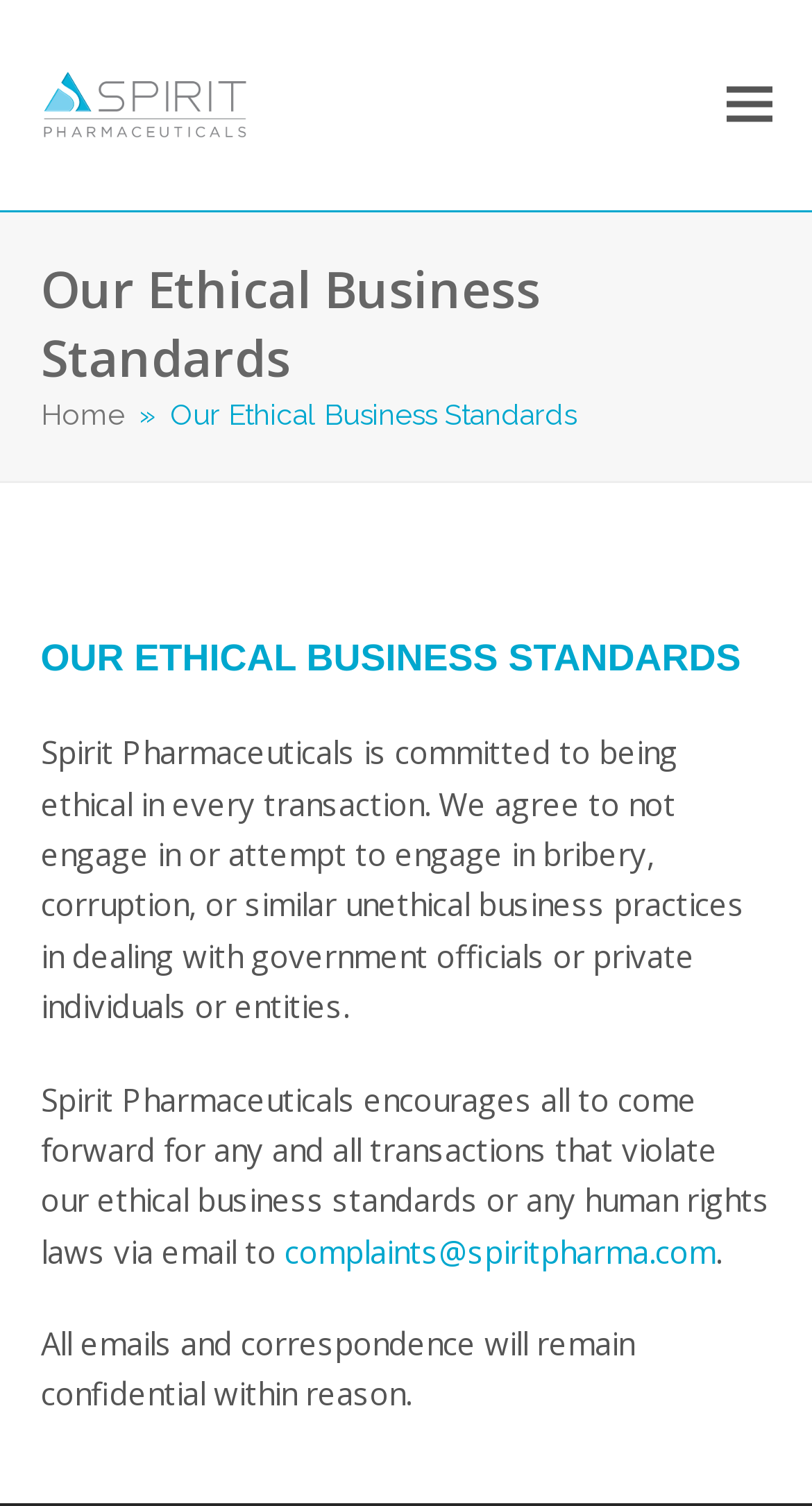Please determine and provide the text content of the webpage's heading.

Our Ethical Business Standards